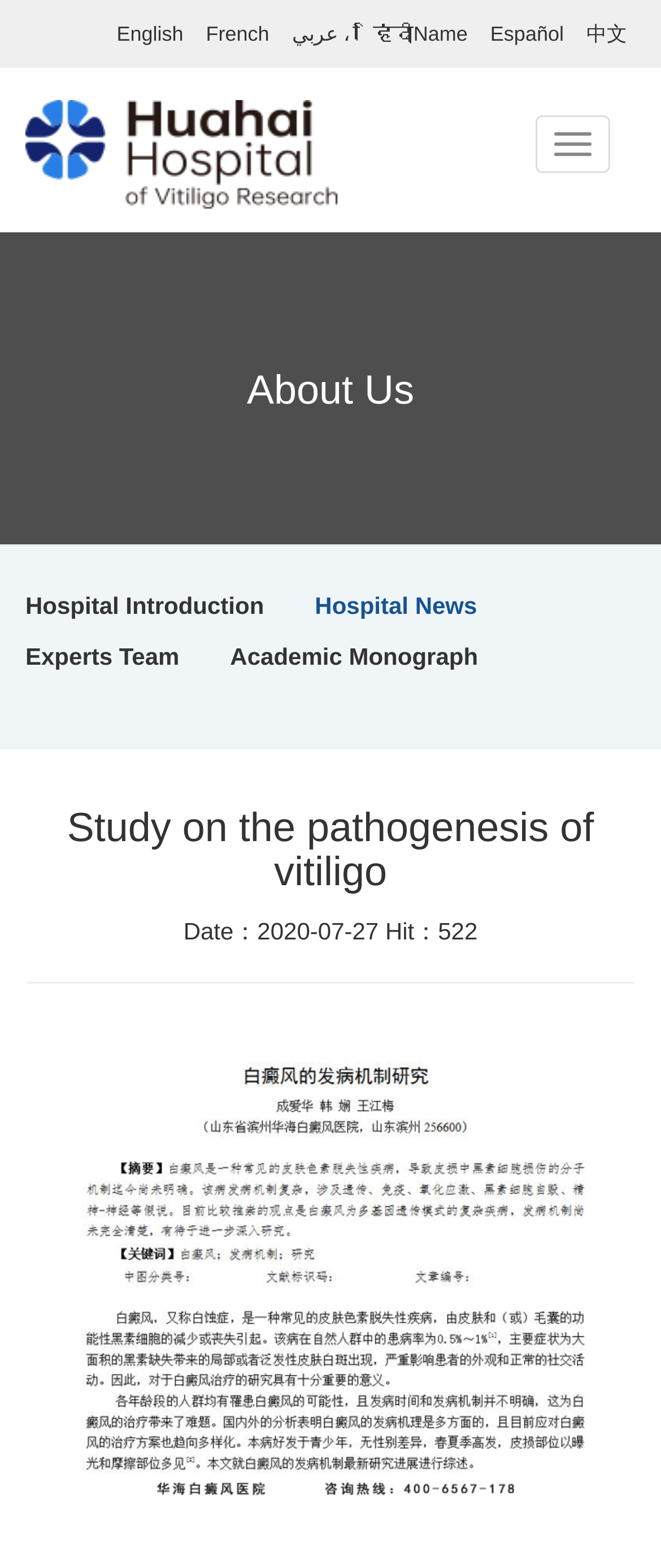Look at the image and answer the question in detail:
How many navigation links are there?

I counted the number of navigation links under the 'About Us' heading, which are Hospital Introduction, Hospital News, Experts Team, and Academic Monograph.